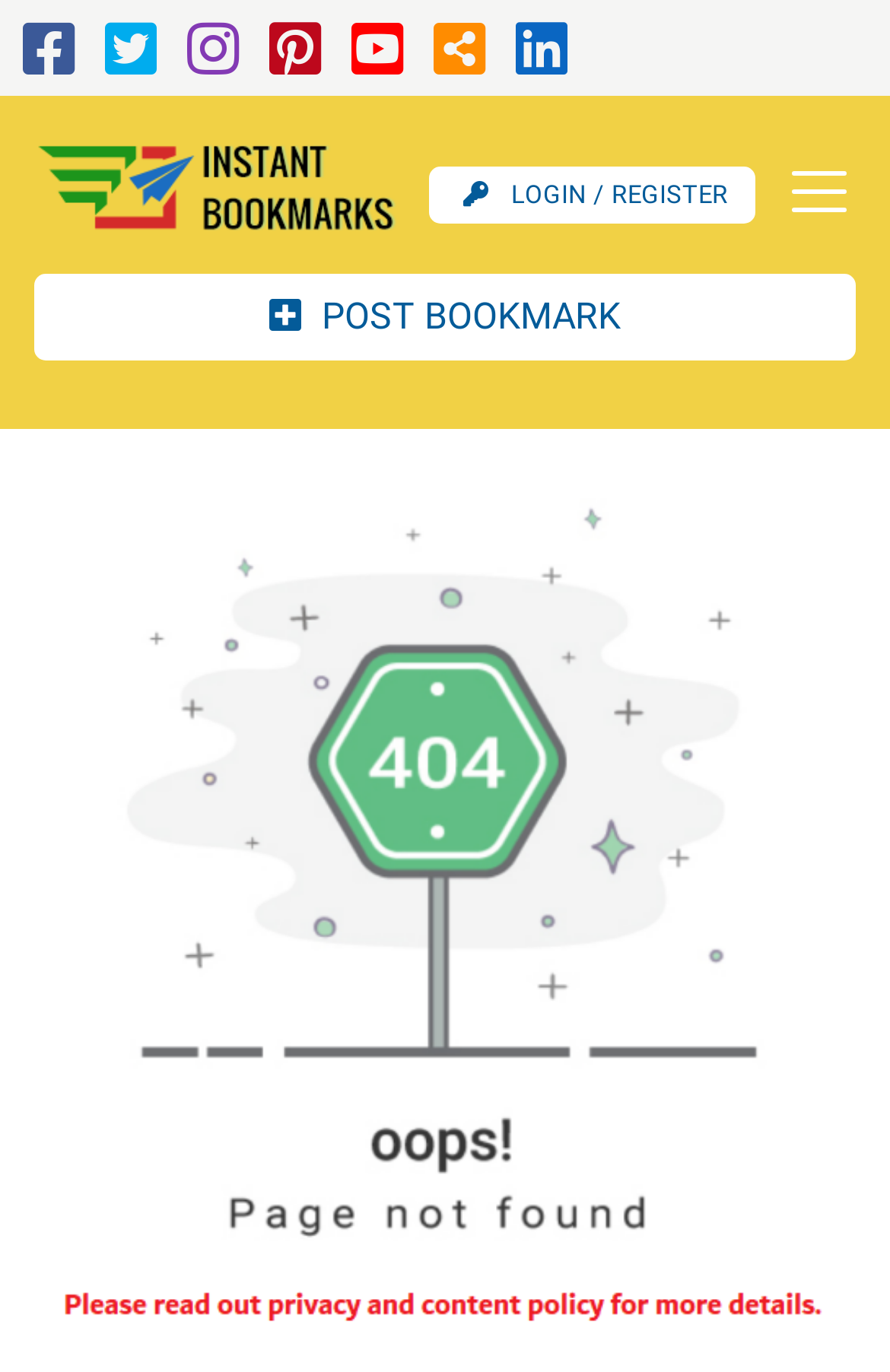Please identify the bounding box coordinates of the element on the webpage that should be clicked to follow this instruction: "Click the login/register button". The bounding box coordinates should be given as four float numbers between 0 and 1, formatted as [left, top, right, bottom].

[0.482, 0.121, 0.849, 0.162]